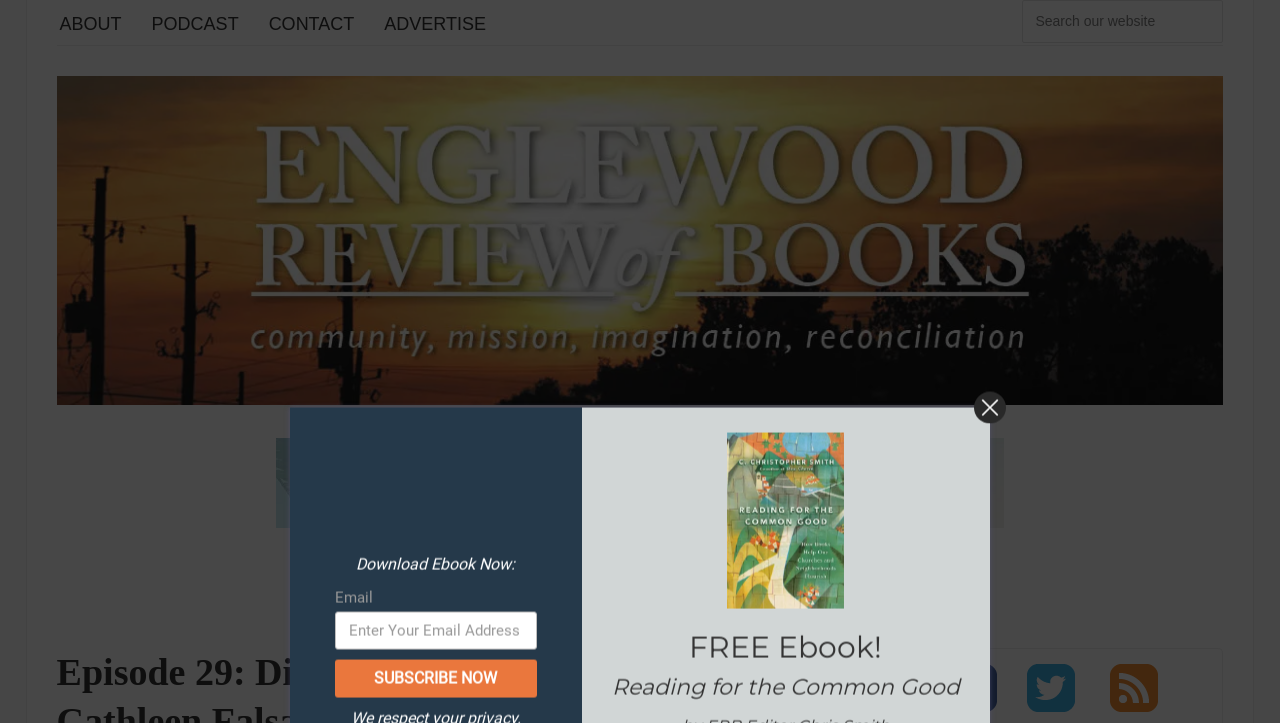Identify the bounding box coordinates for the UI element described as: "ADVERTISE".

[0.3, 0.0, 0.38, 0.063]